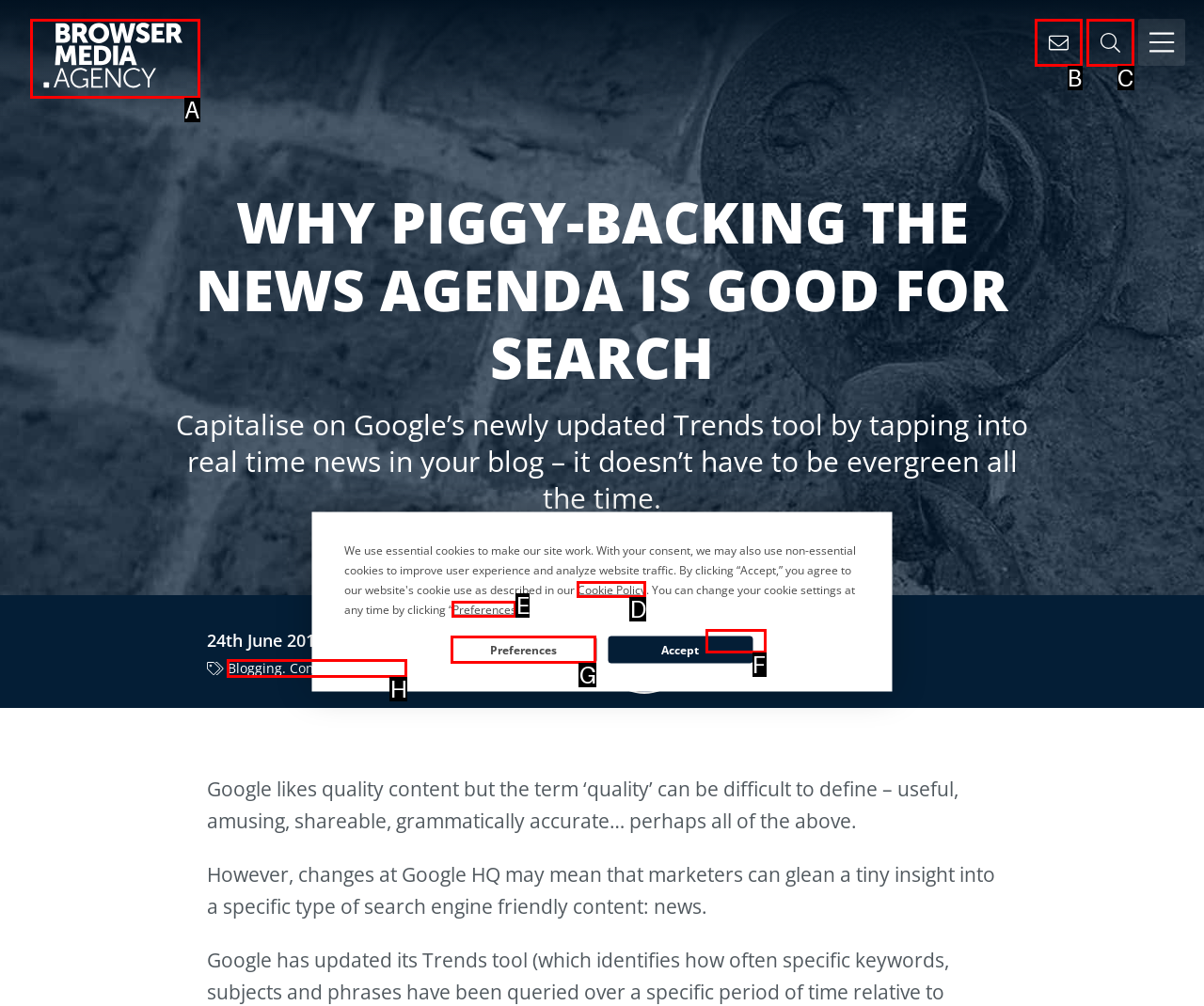Determine which UI element I need to click to achieve the following task: Read the article by Ali Cort Provide your answer as the letter of the selected option.

F